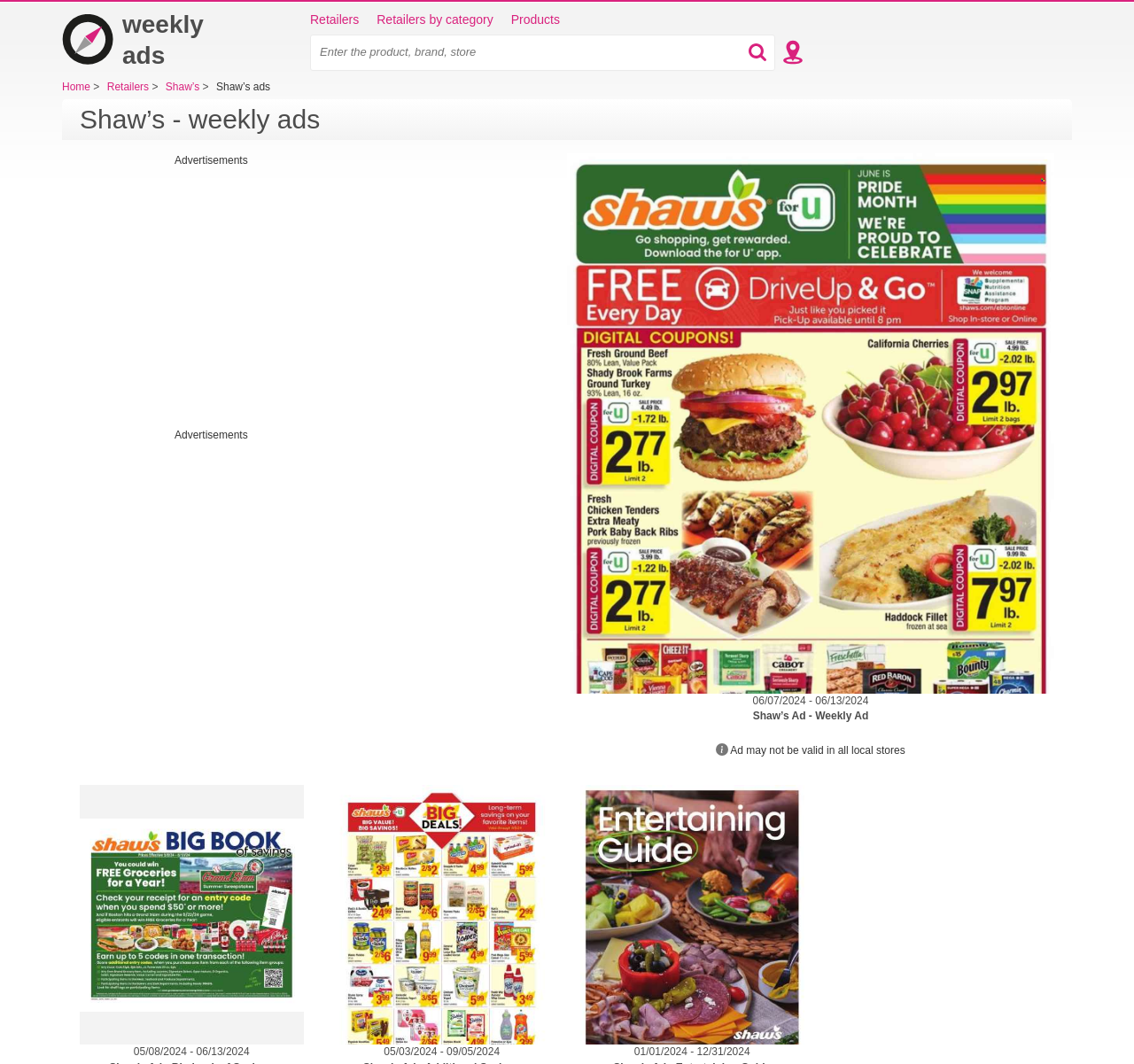Please determine the bounding box coordinates of the clickable area required to carry out the following instruction: "check Shaw’s ad for 06/07/2024 - 06/13/2024". The coordinates must be four float numbers between 0 and 1, represented as [left, top, right, bottom].

[0.5, 0.144, 0.93, 0.652]